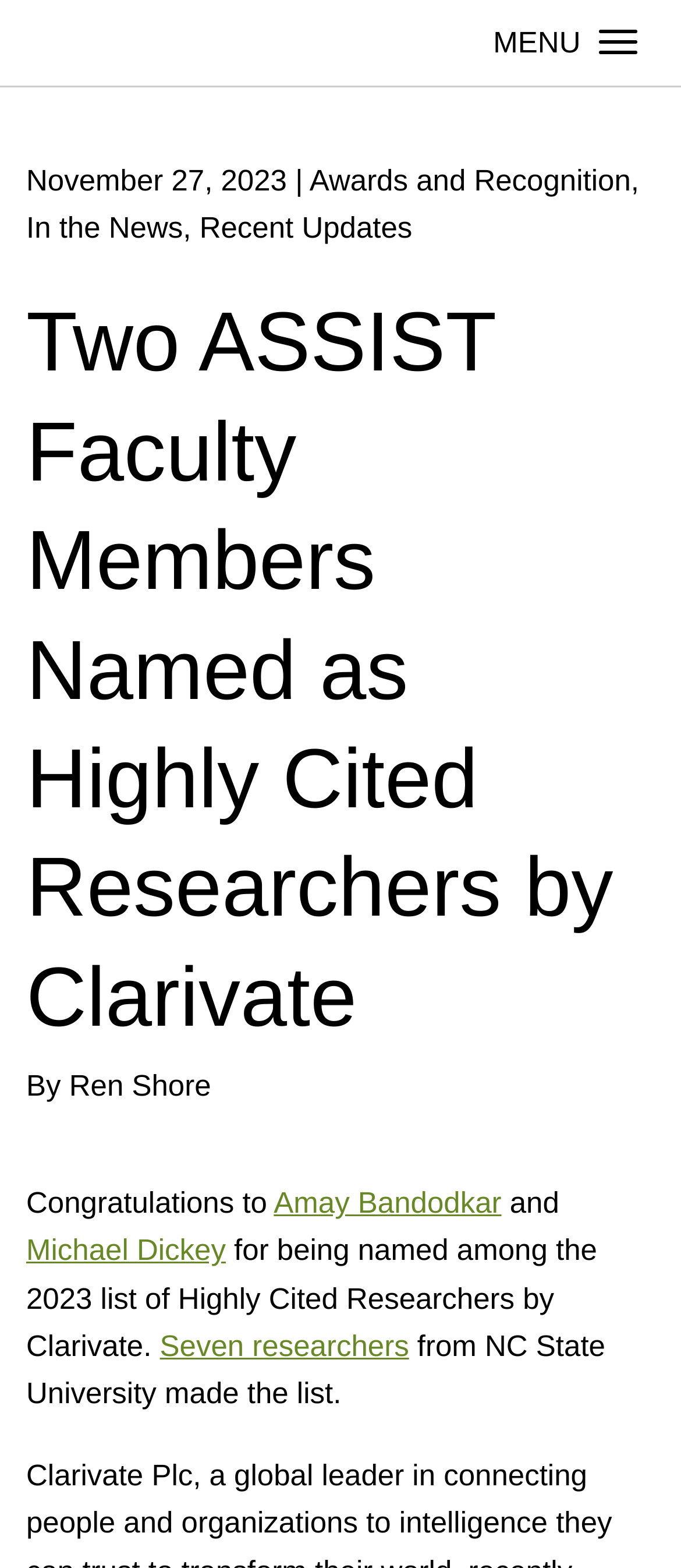Please find and provide the title of the webpage.

Two ASSIST Faculty Members Named as Highly Cited Researchers by Clarivate